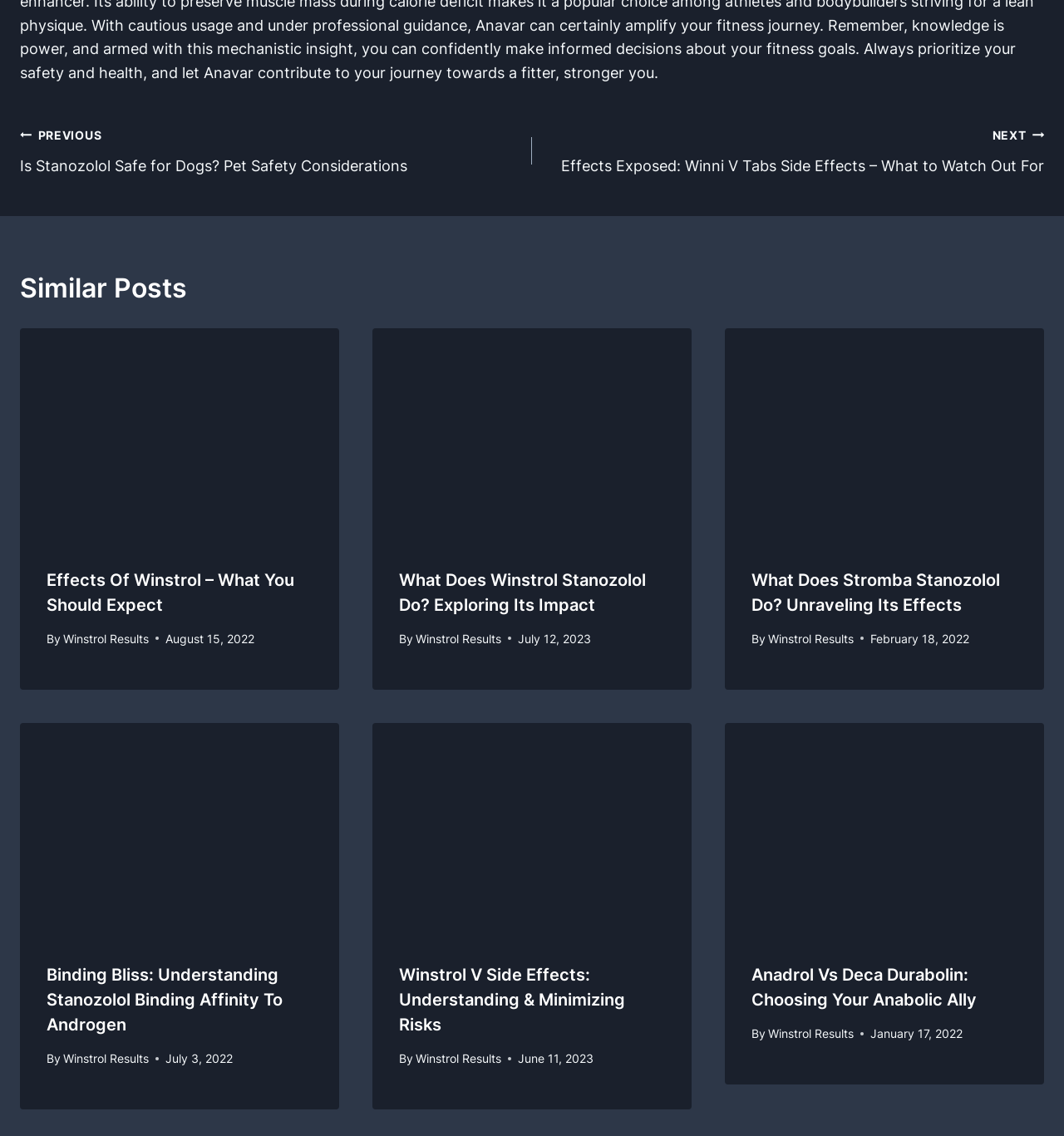Specify the bounding box coordinates of the element's region that should be clicked to achieve the following instruction: "Click on the 'PREVIOUS Is Stanozolol Safe for Dogs? Pet Safety Considerations' link". The bounding box coordinates consist of four float numbers between 0 and 1, in the format [left, top, right, bottom].

[0.019, 0.108, 0.5, 0.157]